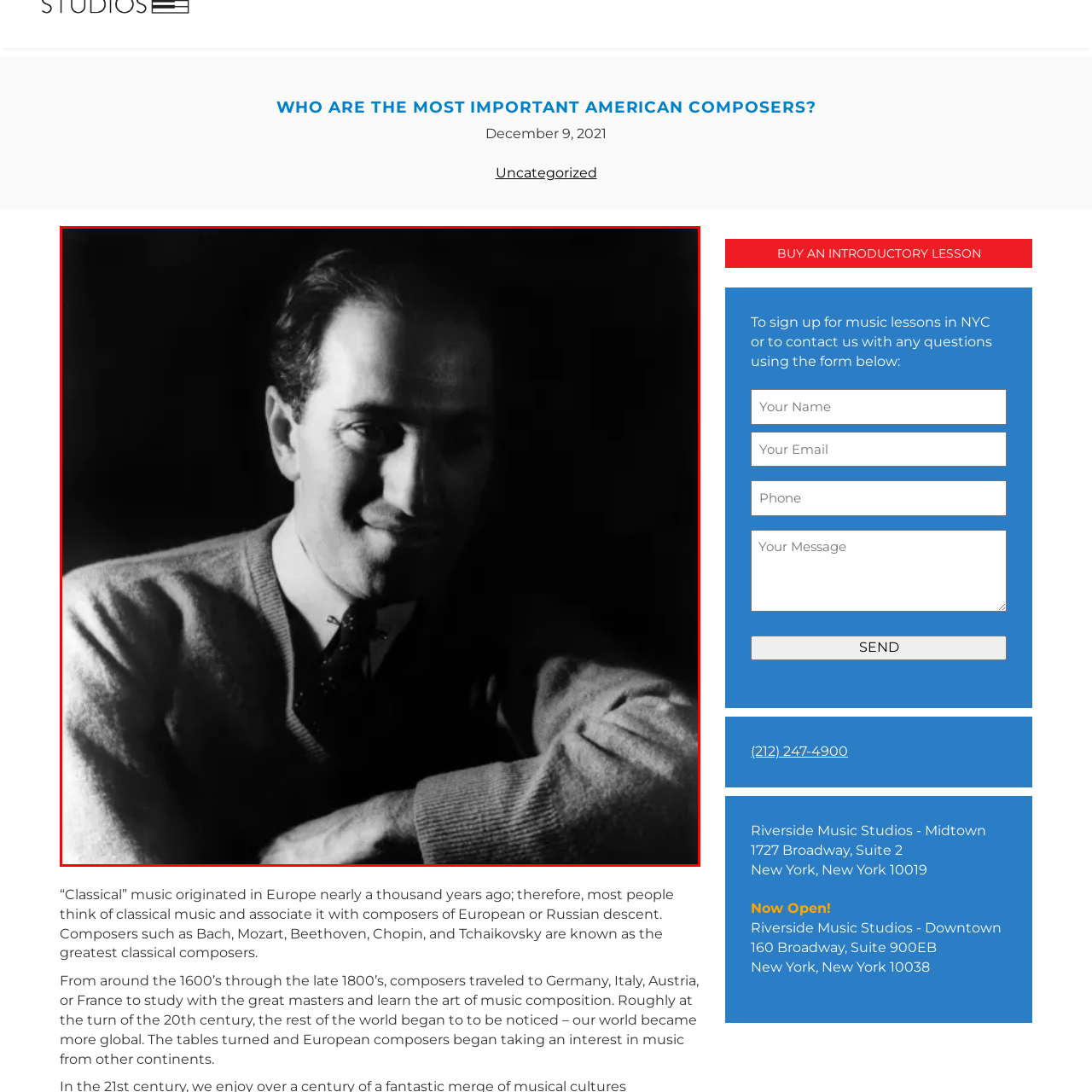What is the theme of the article?
Check the image inside the red bounding box and provide your answer in a single word or short phrase.

American composers